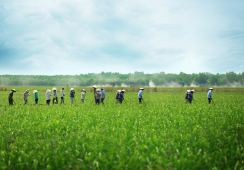Provide a thorough description of the contents of the image.

The image captures a vibrant scene in a lush green agricultural field in Vietnam, where a group of workers is engaged in farming activities. The individuals are wearing traditional conical hats, known as "nón lá," which provide protection from the sun as they navigate through the tall, verdant rice plants. In the background, a picturesque landscape of trees and a clear blue sky complements the rural setting, reflecting the importance of agriculture in Vietnam's economy. This imagery aligns with the theme of sustainability and innovation in Vietnamese farming practices, as highlighted in the associated article titled "Greening agriculture - opportunity for Vietnam’s growth."